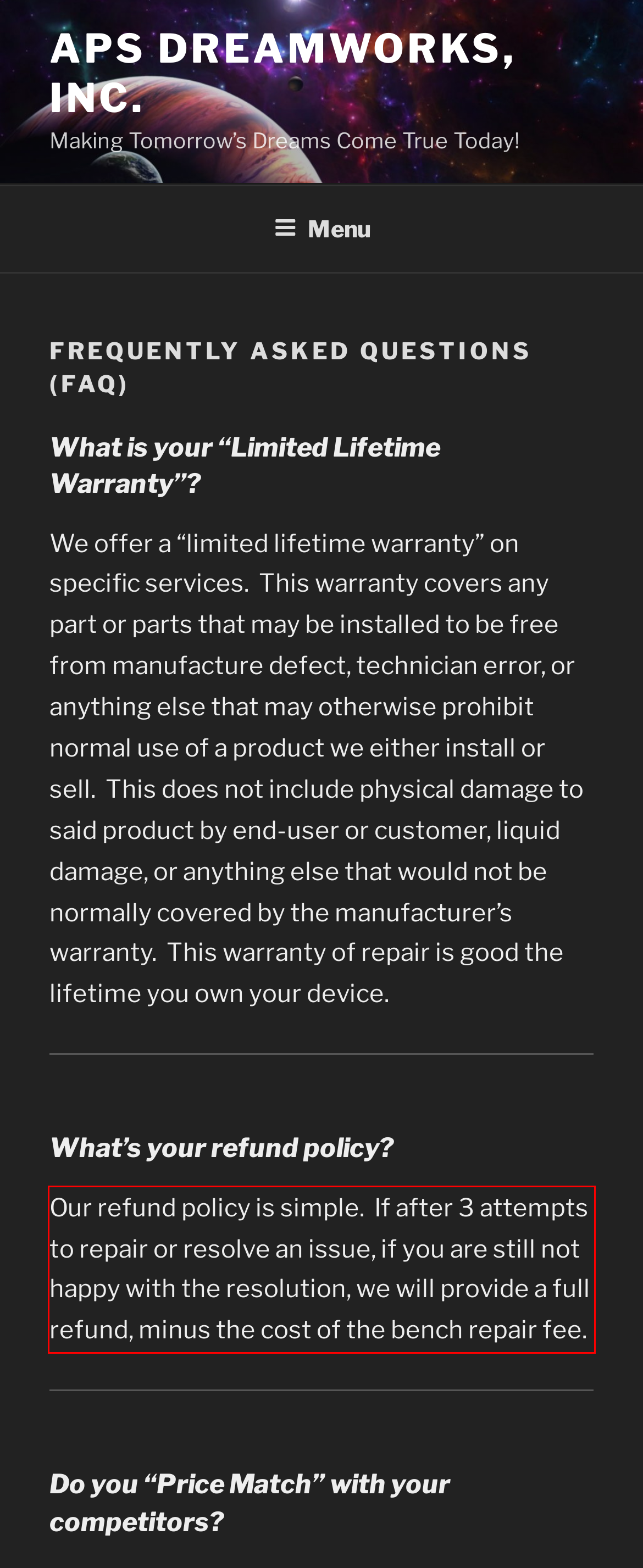Within the screenshot of a webpage, identify the red bounding box and perform OCR to capture the text content it contains.

Our refund policy is simple. If after 3 attempts to repair or resolve an issue, if you are still not happy with the resolution, we will provide a full refund, minus the cost of the bench repair fee.